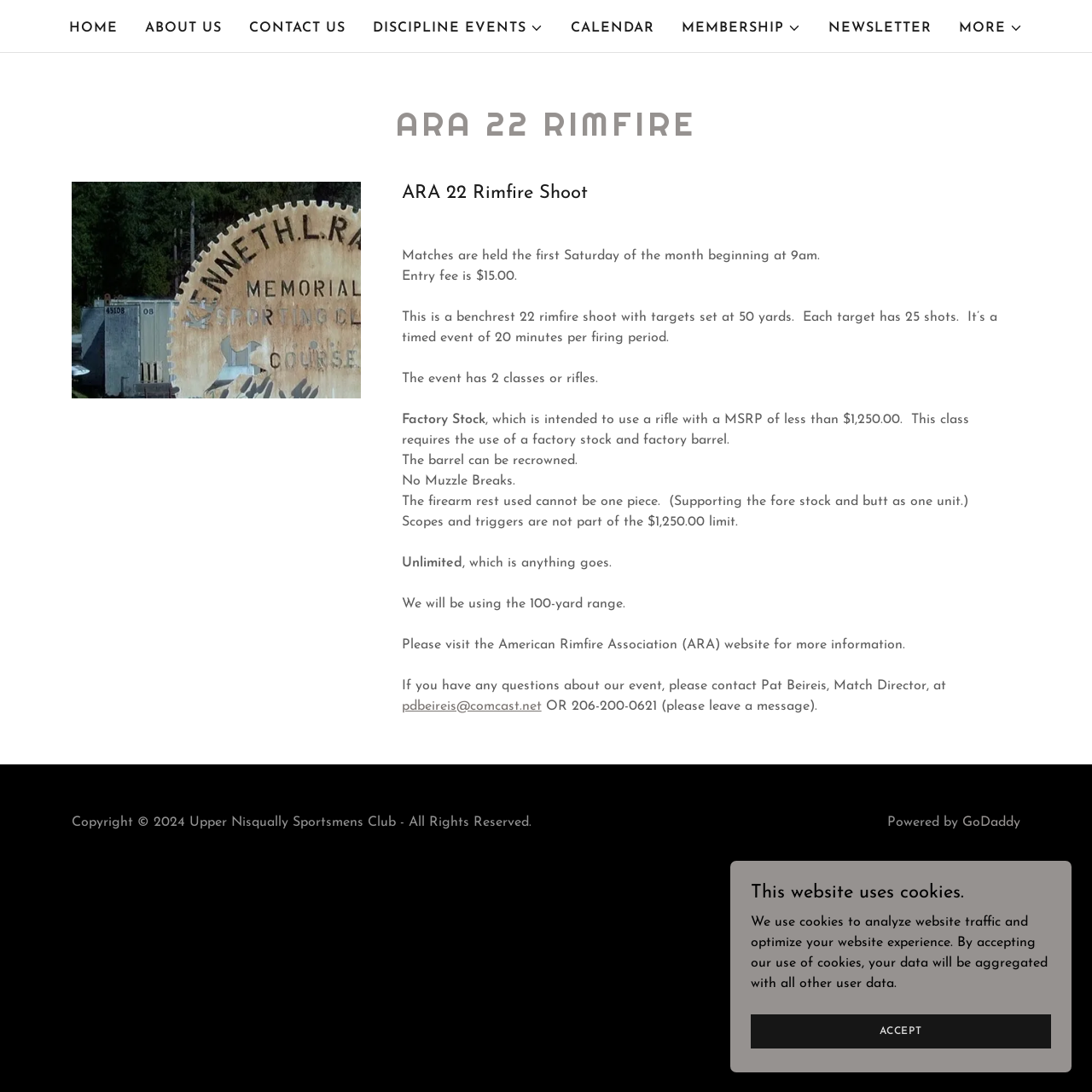Find and provide the bounding box coordinates for the UI element described here: "Clerks Report Sept/October 2017". The coordinates should be given as four float numbers between 0 and 1: [left, top, right, bottom].

None